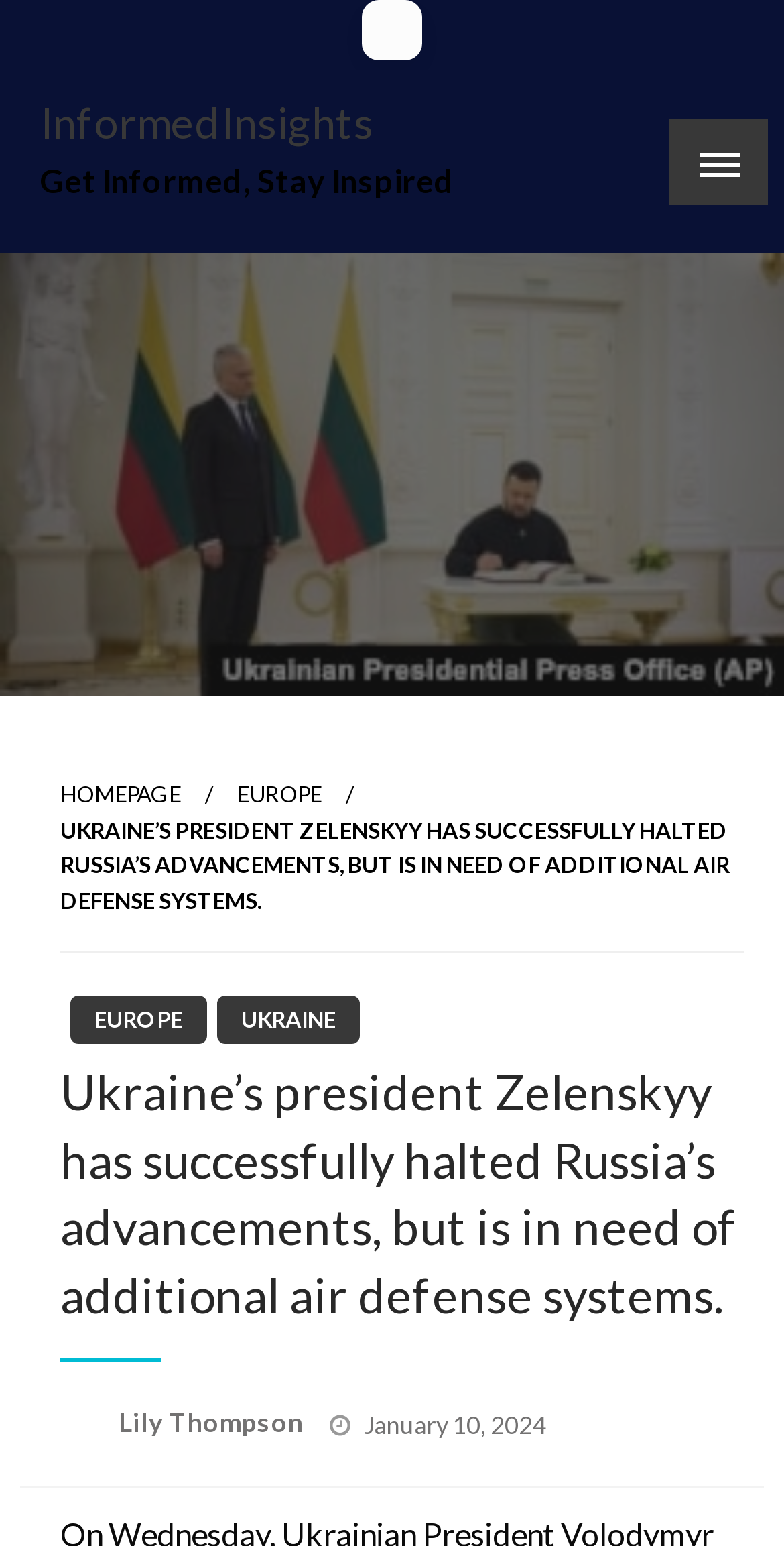Please mark the bounding box coordinates of the area that should be clicked to carry out the instruction: "Click on the InformedInsights link".

[0.051, 0.062, 0.477, 0.096]